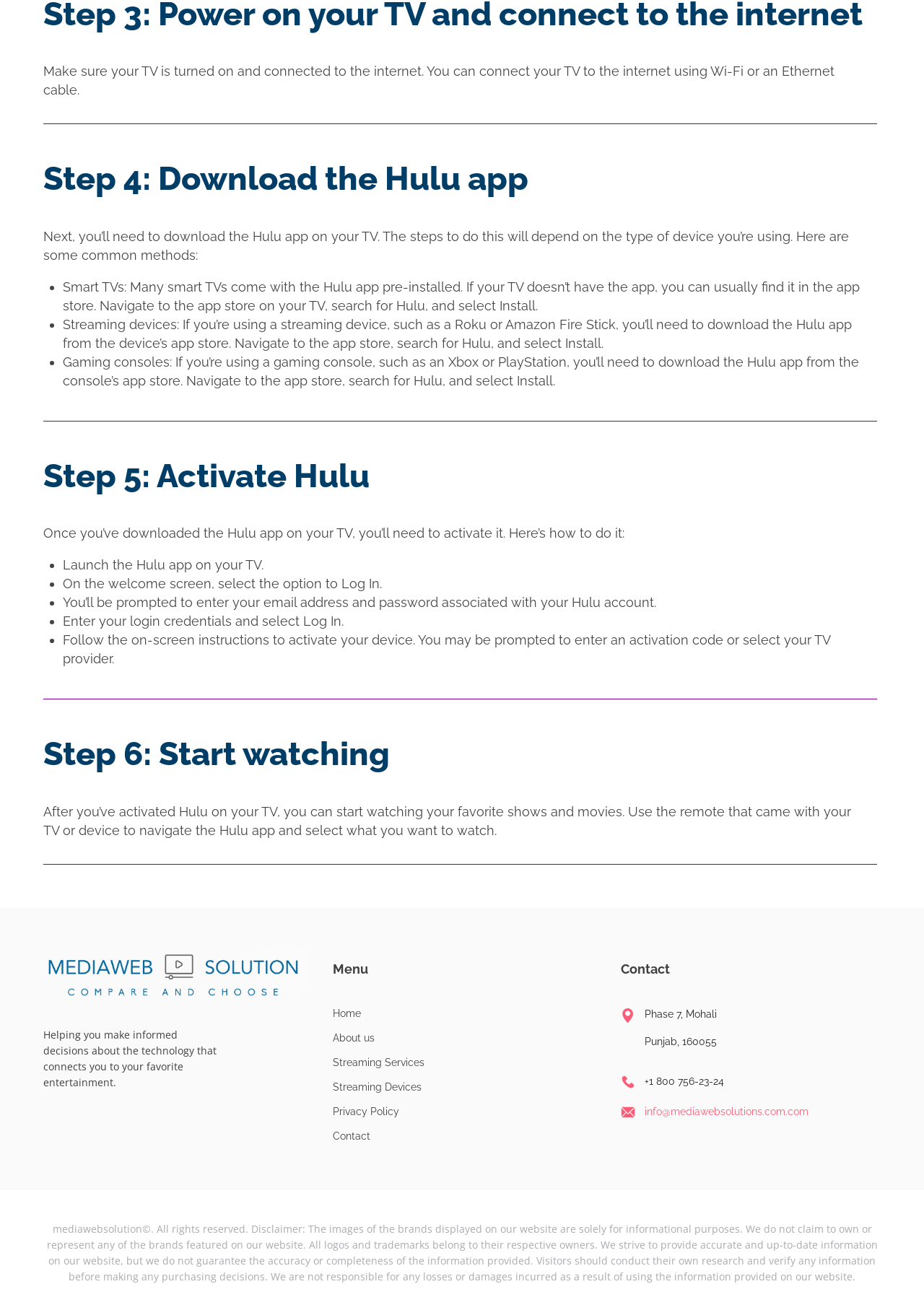What type of devices can you download the Hulu app from?
Give a single word or phrase answer based on the content of the image.

Smart TVs, streaming devices, gaming consoles